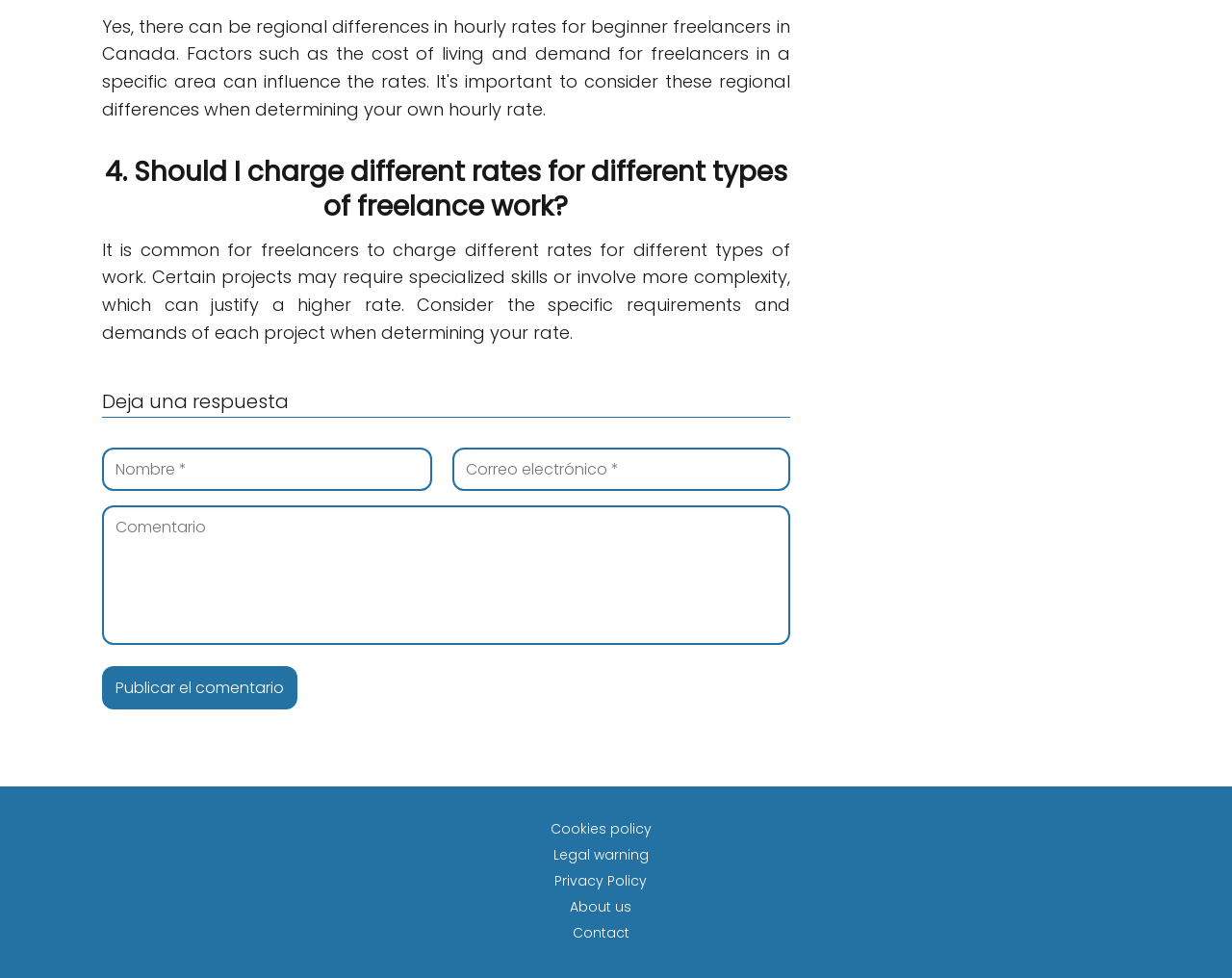Please find the bounding box coordinates of the section that needs to be clicked to achieve this instruction: "View about us page".

[0.462, 0.917, 0.512, 0.937]